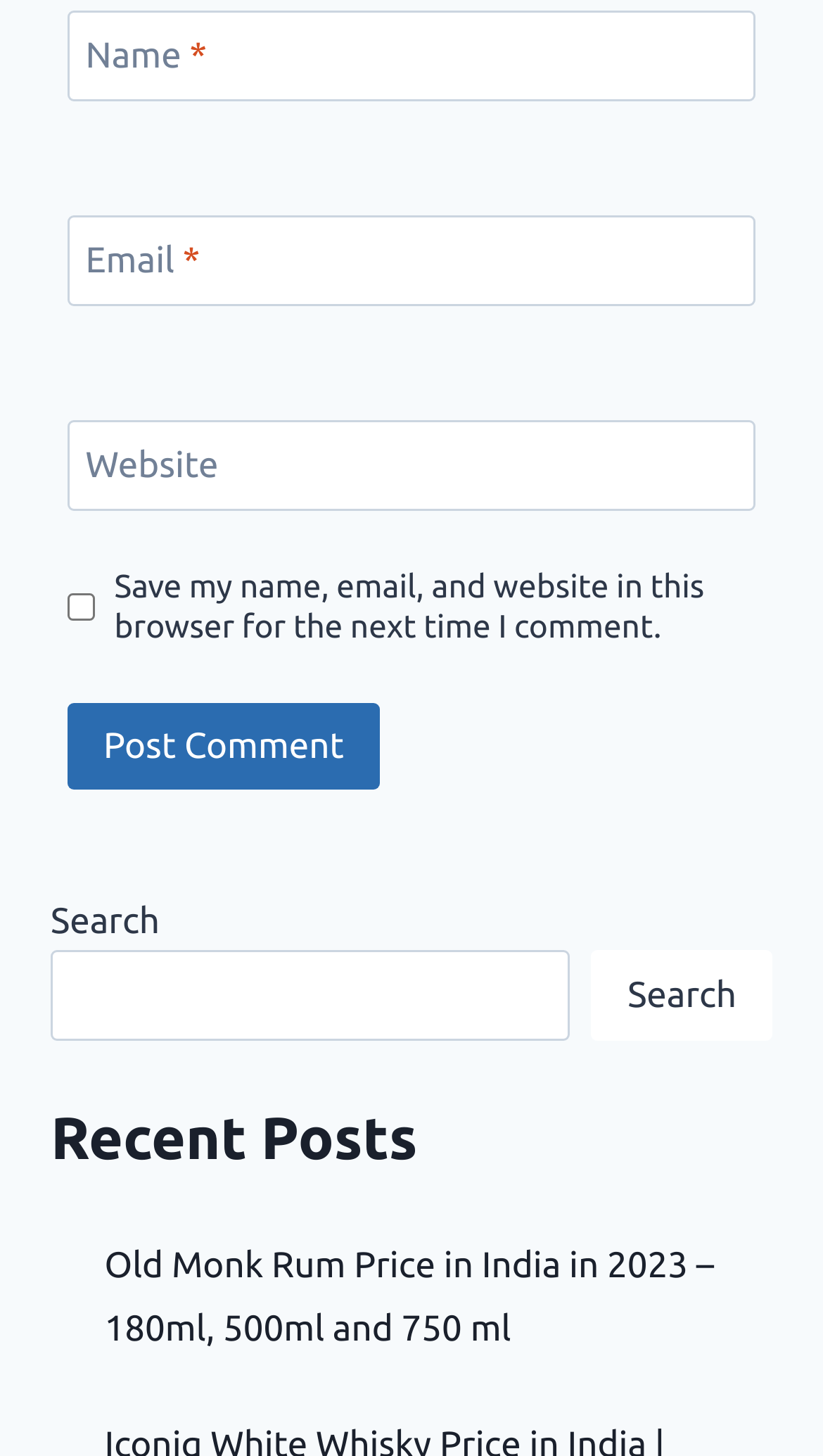Please mark the clickable region by giving the bounding box coordinates needed to complete this instruction: "Read the recent post".

[0.127, 0.855, 0.868, 0.927]